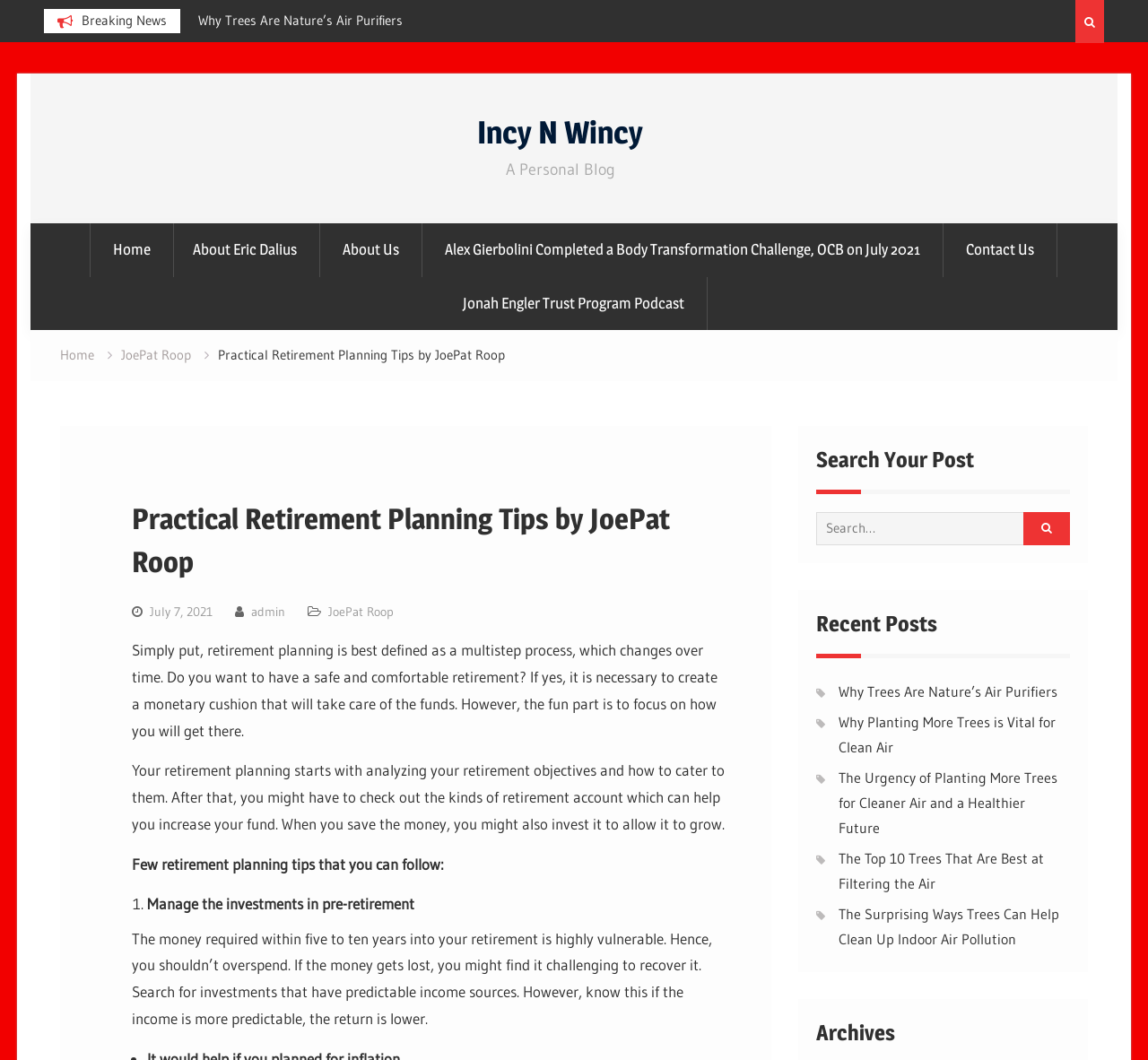Find the bounding box coordinates for the area you need to click to carry out the instruction: "Click on the 'Home' link". The coordinates should be four float numbers between 0 and 1, indicated as [left, top, right, bottom].

[0.079, 0.21, 0.152, 0.261]